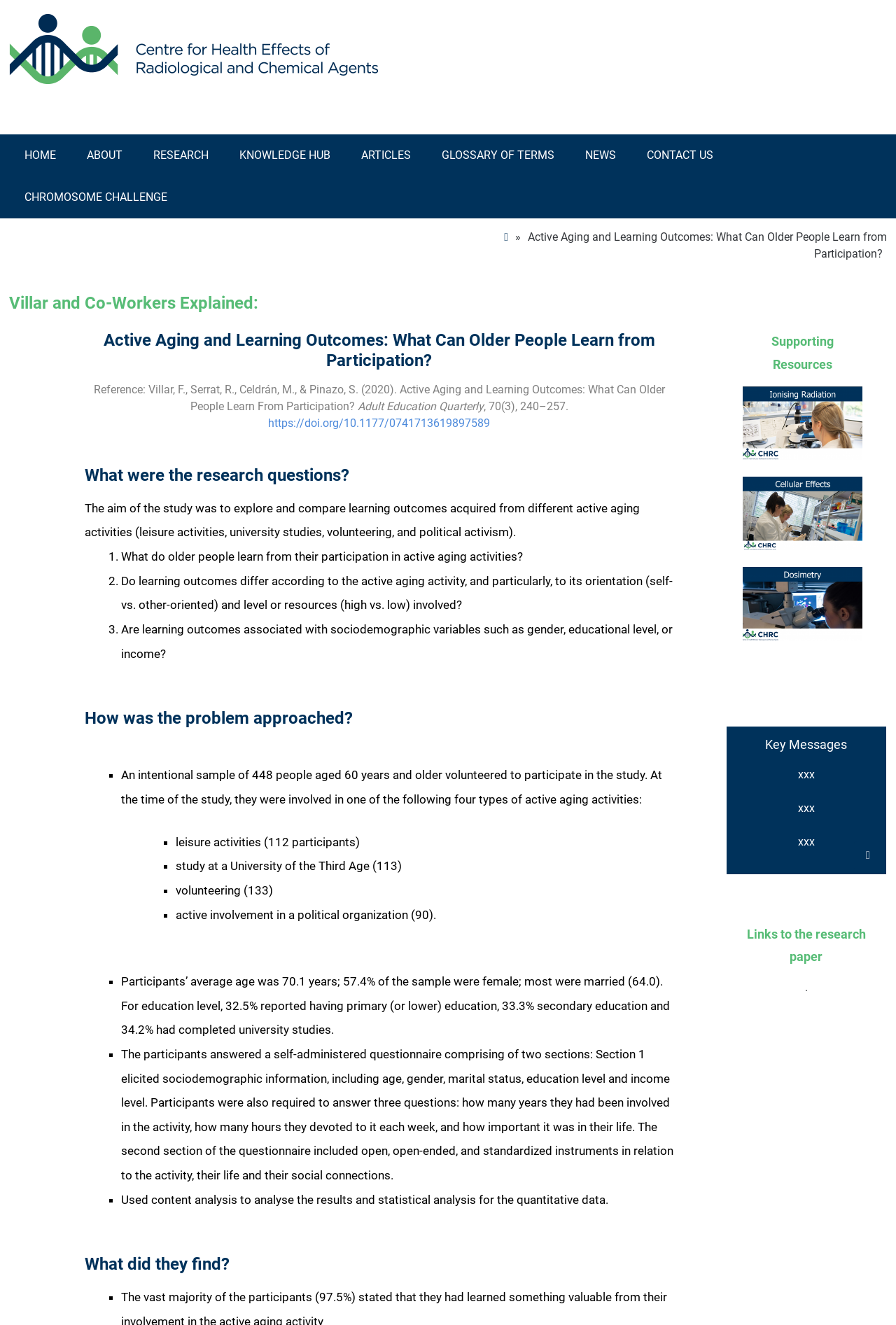Describe every aspect of the webpage comprehensively.

This webpage is about a research study on active aging and learning outcomes, specifically exploring what older people can learn from participation in various activities. The page is divided into several sections, with a prominent heading at the top that reads "Active Aging and Learning Outcomes: What Can Older People Learn from Participation?".

At the top of the page, there is a navigation menu with links to different sections of the website, including "HOME", "ABOUT", "RESEARCH", "KNOWLEDGE HUB", "ARTICLES", "GLOSSARY OF TERMS", "NEWS", and "CONTACT US". Below this menu, there is a logo and a link to the "Centre for Health Effects of Radiological and Chemical Agents".

The main content of the page is divided into several sections, each with its own heading. The first section explains the research questions, which include what older people learn from their participation in active aging activities, whether learning outcomes differ according to the activity, and whether they are associated with sociodemographic variables.

The next section describes how the problem was approached, including the methodology used in the study. This section is divided into several subheadings, each with its own list of points. The study involved an intentional sample of 448 people aged 60 years and older, who were participating in one of four types of active aging activities: leisure activities, university studies, volunteering, and political activism.

The following sections present the findings of the study, including the results of the content analysis and statistical analysis. The page also includes a section on supporting resources, with links to related research papers, and a section on key messages, which summarizes the main takeaways from the study.

Throughout the page, there are several headings, subheadings, and bullet points, which help to organize the content and make it easier to read. The text is dense and academic in tone, suggesting that the page is intended for an audience with a background in research or academia.